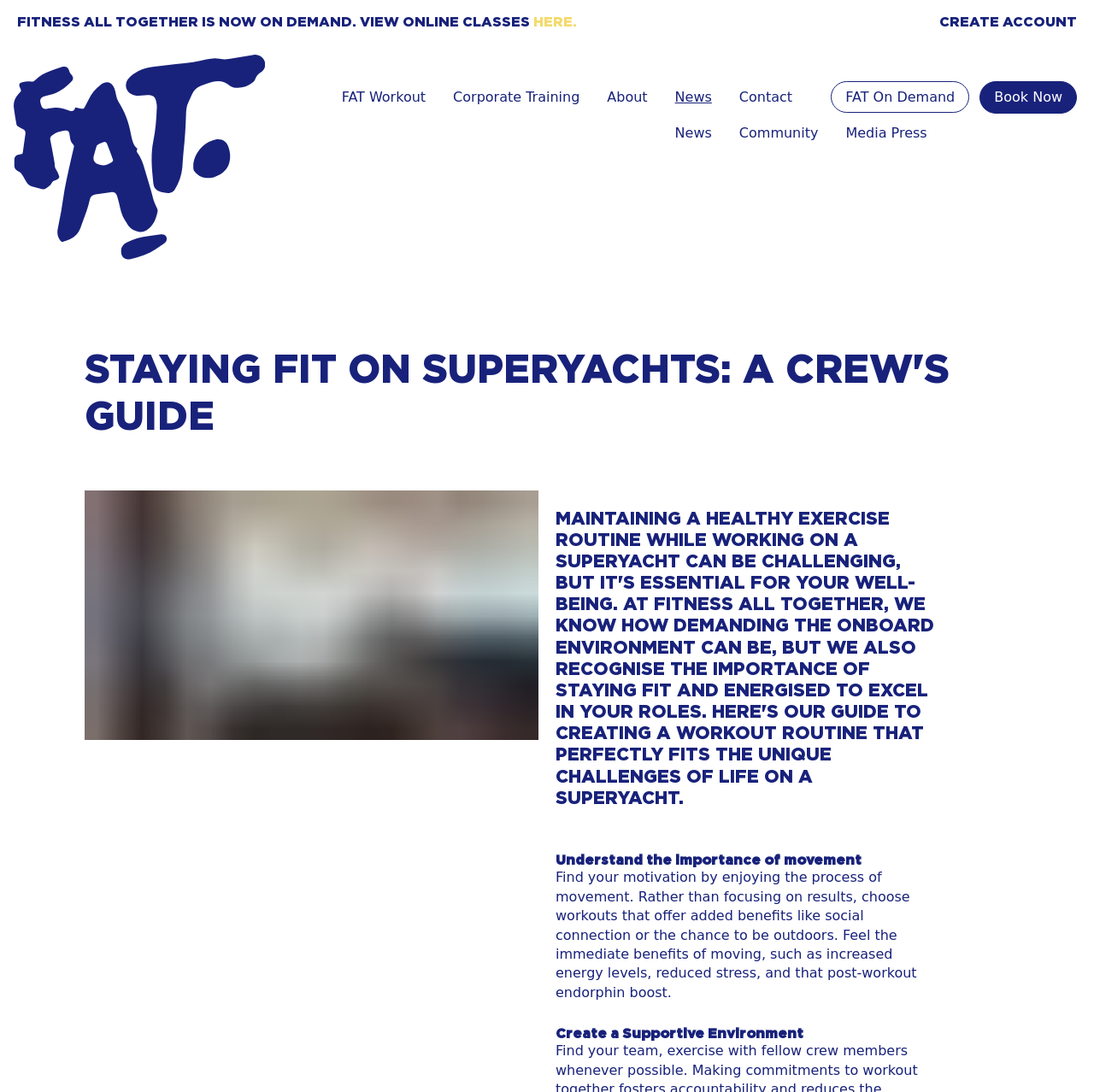What is the focus of Fitness All Together?
Could you please answer the question thoroughly and with as much detail as possible?

Based on the webpage, Fitness All Together is an intimate outdoor training community that focuses on improving both the body and mind, as indicated by the meta description and the content of the webpage.